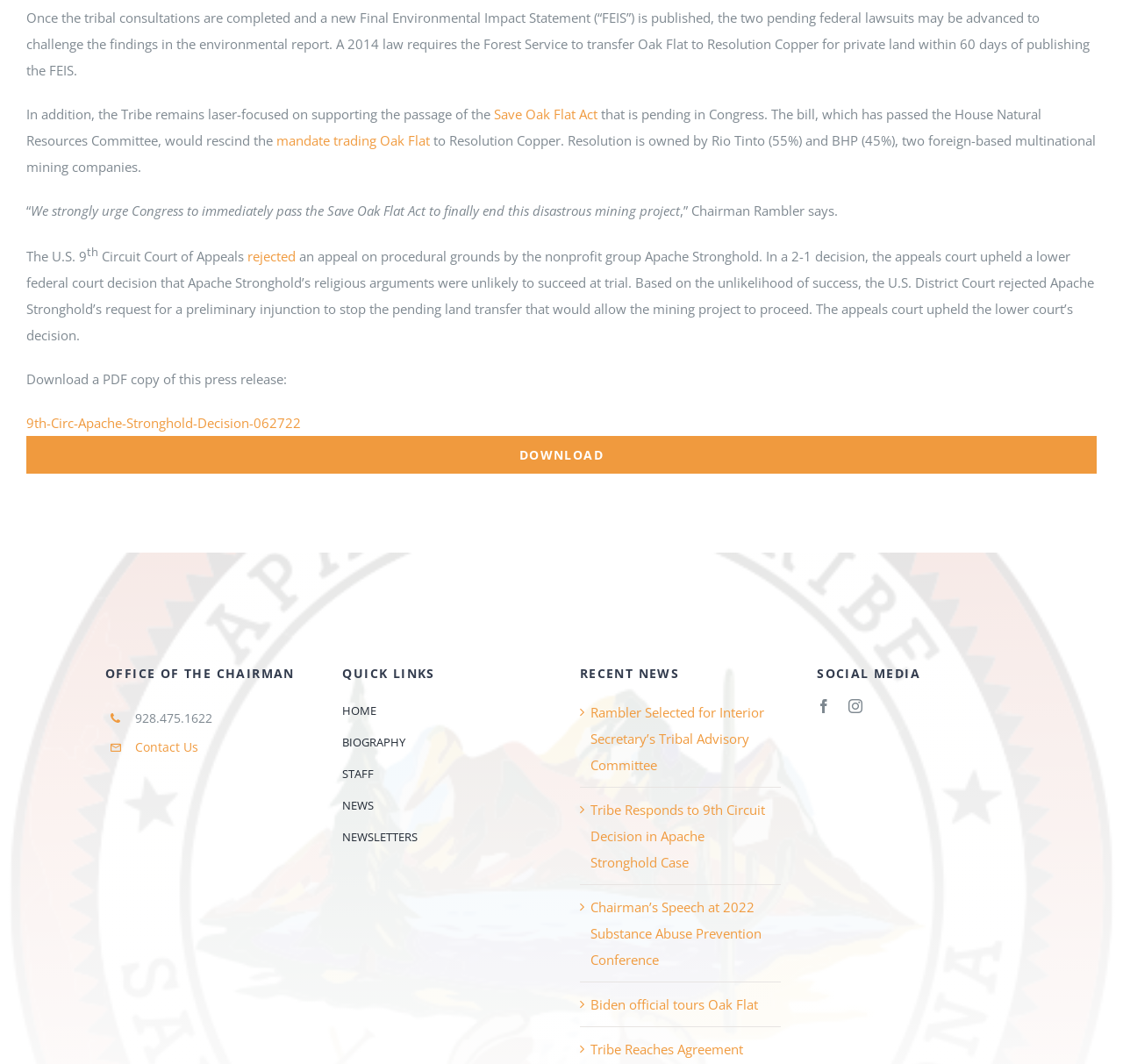Determine the bounding box coordinates (top-left x, top-left y, bottom-right x, bottom-right y) of the UI element described in the following text: Biden official tours Oak Flat

[0.526, 0.936, 0.675, 0.952]